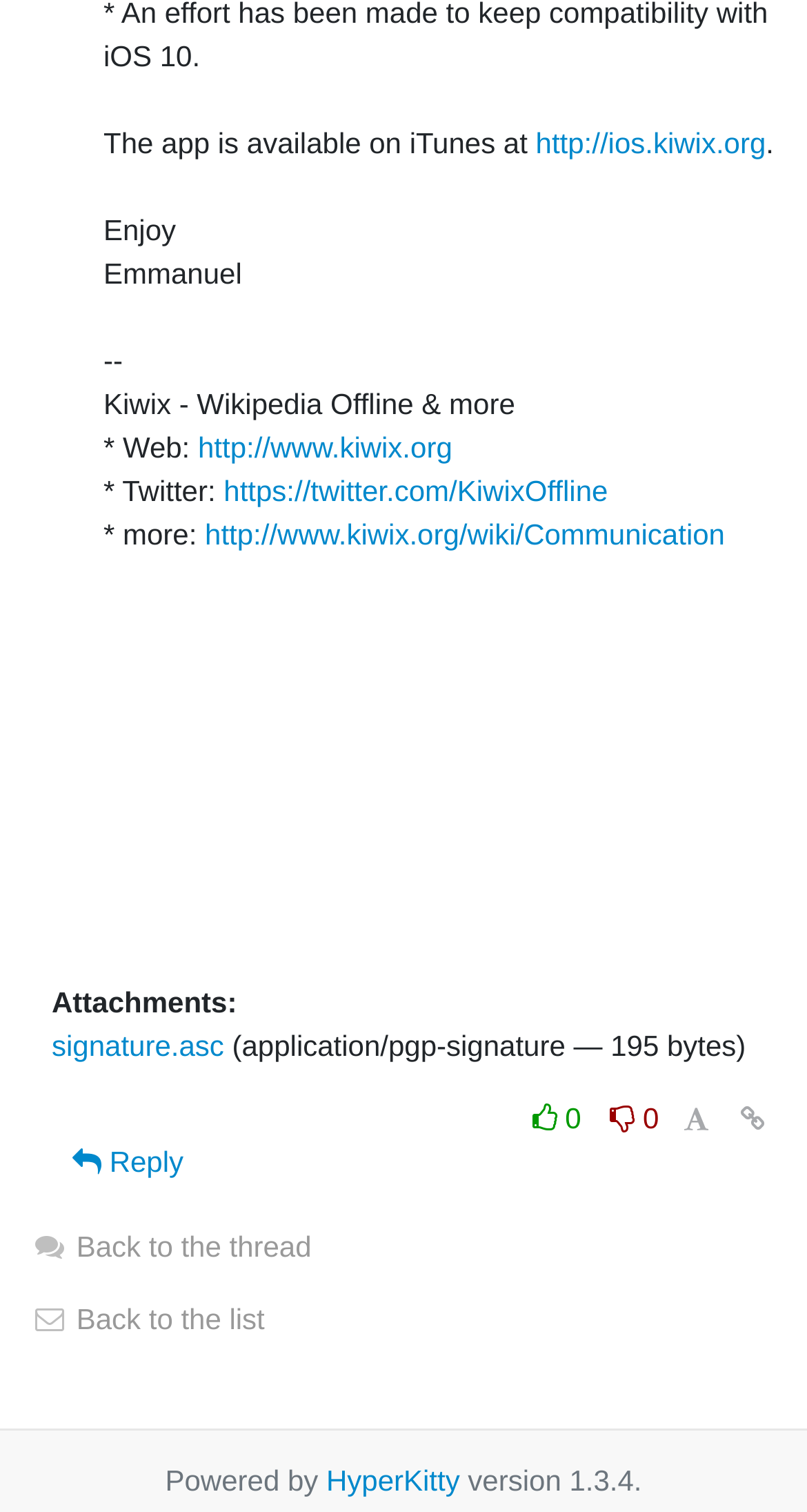Respond with a single word or phrase to the following question: What is the name of the organization mentioned?

Kiwix